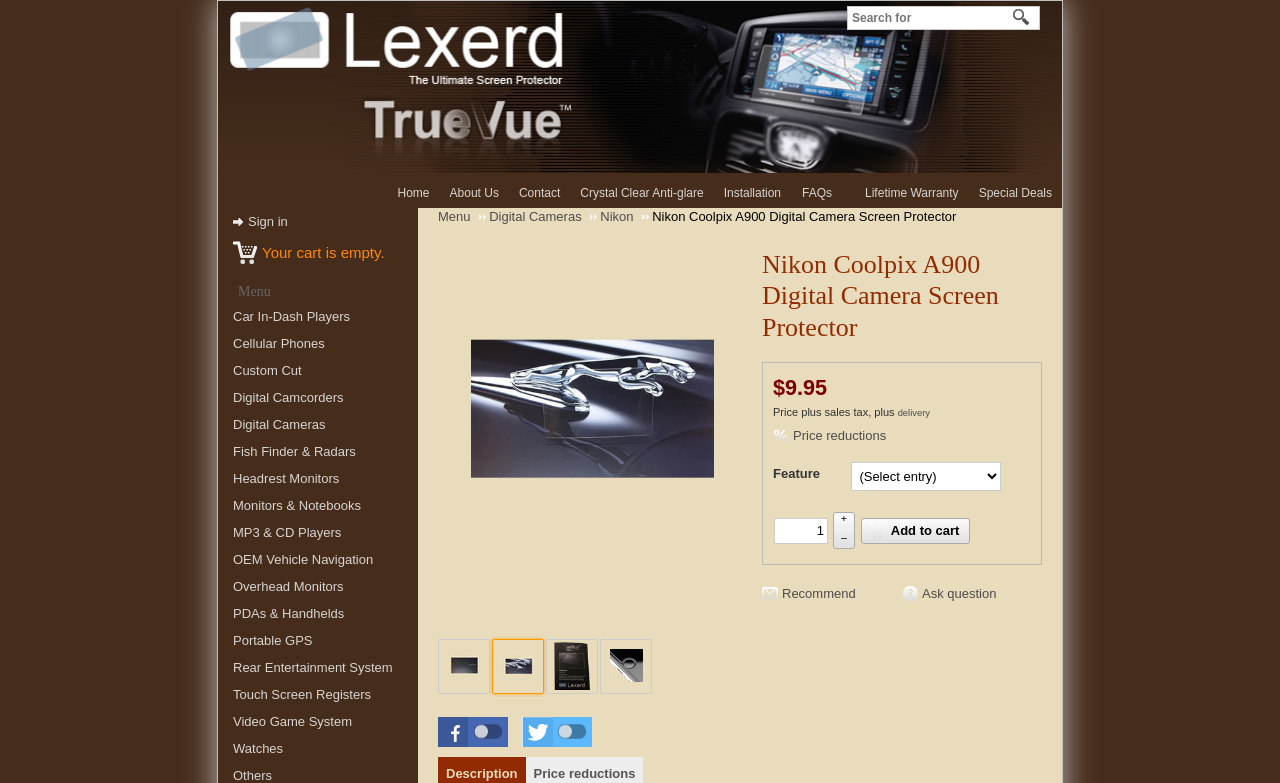Using the image as a reference, answer the following question in as much detail as possible:
What is the function of the '+' and '-' buttons?

The '+' and '-' buttons are located next to a textbox that displays the quantity of the product. Their function is to allow the user to increase or decrease the quantity of the Nikon Coolpix A900 Digital Camera Screen Protector they wish to purchase.